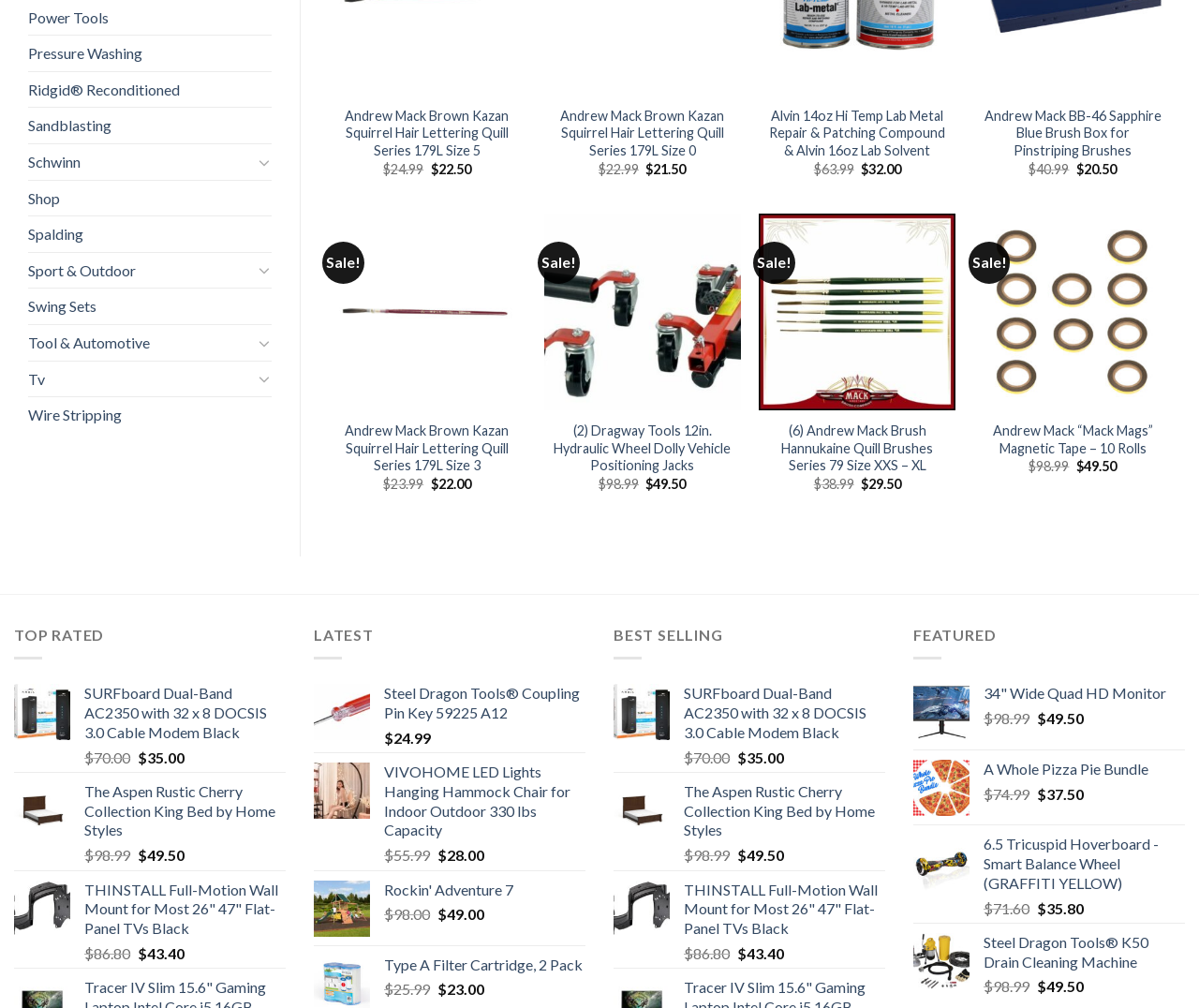Specify the bounding box coordinates of the area to click in order to execute this command: 'Click on 'TOP RATED''. The coordinates should consist of four float numbers ranging from 0 to 1, and should be formatted as [left, top, right, bottom].

[0.012, 0.621, 0.087, 0.639]